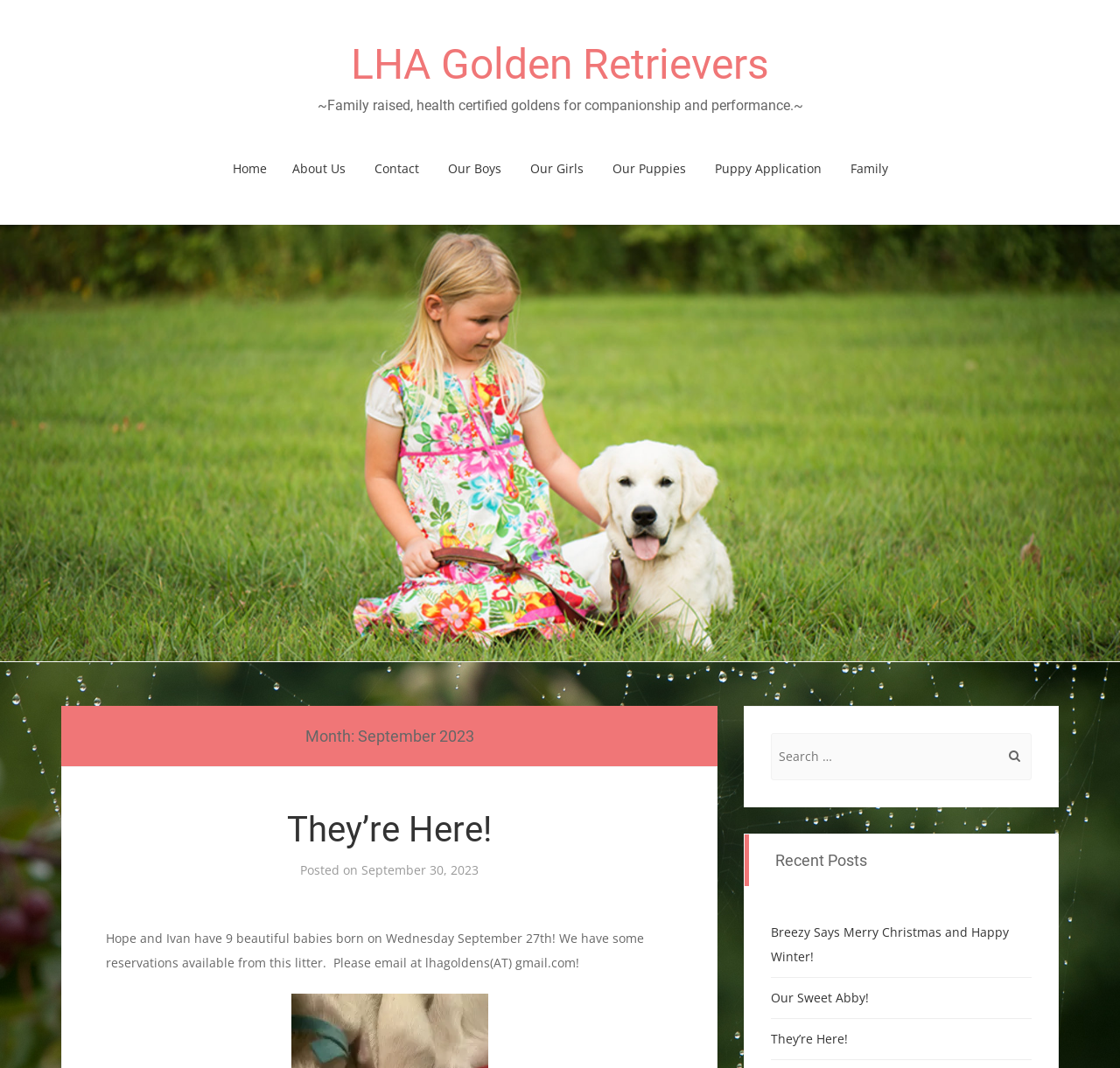Specify the bounding box coordinates of the region I need to click to perform the following instruction: "go to home page". The coordinates must be four float numbers in the range of 0 to 1, i.e., [left, top, right, bottom].

[0.196, 0.147, 0.25, 0.17]